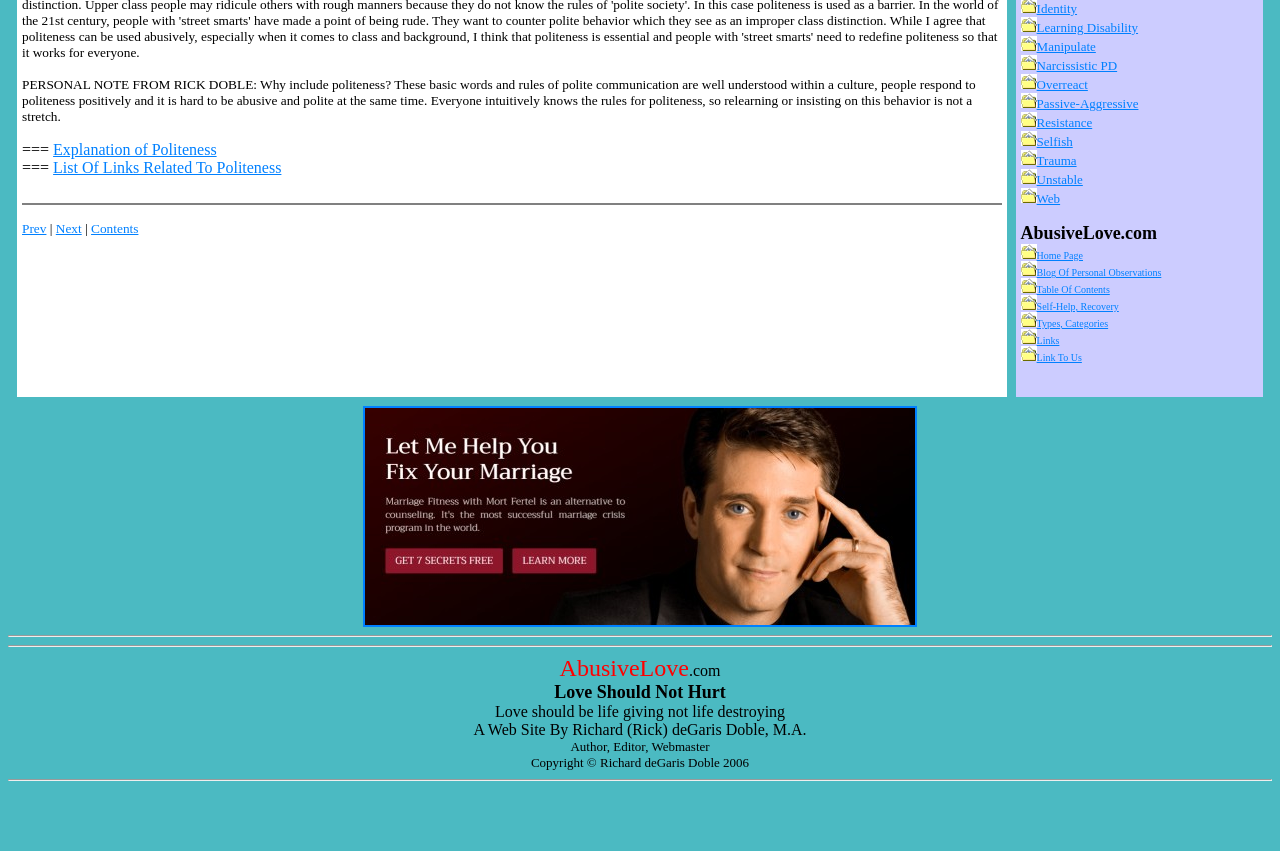Provide the bounding box coordinates of the HTML element this sentence describes: "Table Of Contents". The bounding box coordinates consist of four float numbers between 0 and 1, i.e., [left, top, right, bottom].

[0.81, 0.334, 0.867, 0.347]